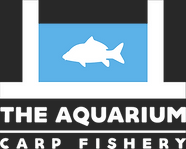Please provide a brief answer to the following inquiry using a single word or phrase:
Where is the fishery located?

Northern France